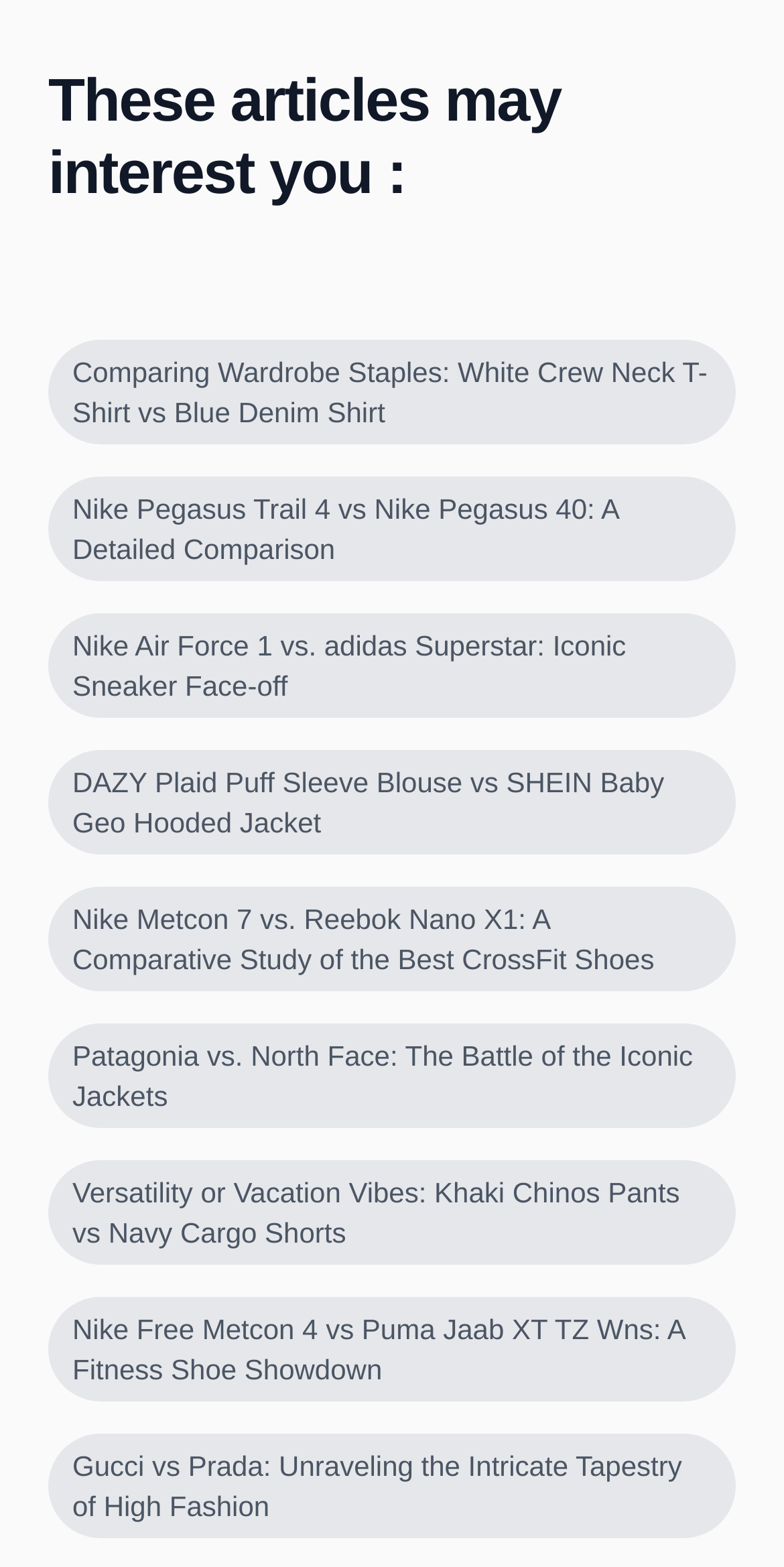Identify the bounding box coordinates of the clickable section necessary to follow the following instruction: "Explore the comparison of Nike Pegasus Trail 4 and Nike Pegasus 40". The coordinates should be presented as four float numbers from 0 to 1, i.e., [left, top, right, bottom].

[0.041, 0.294, 0.959, 0.381]